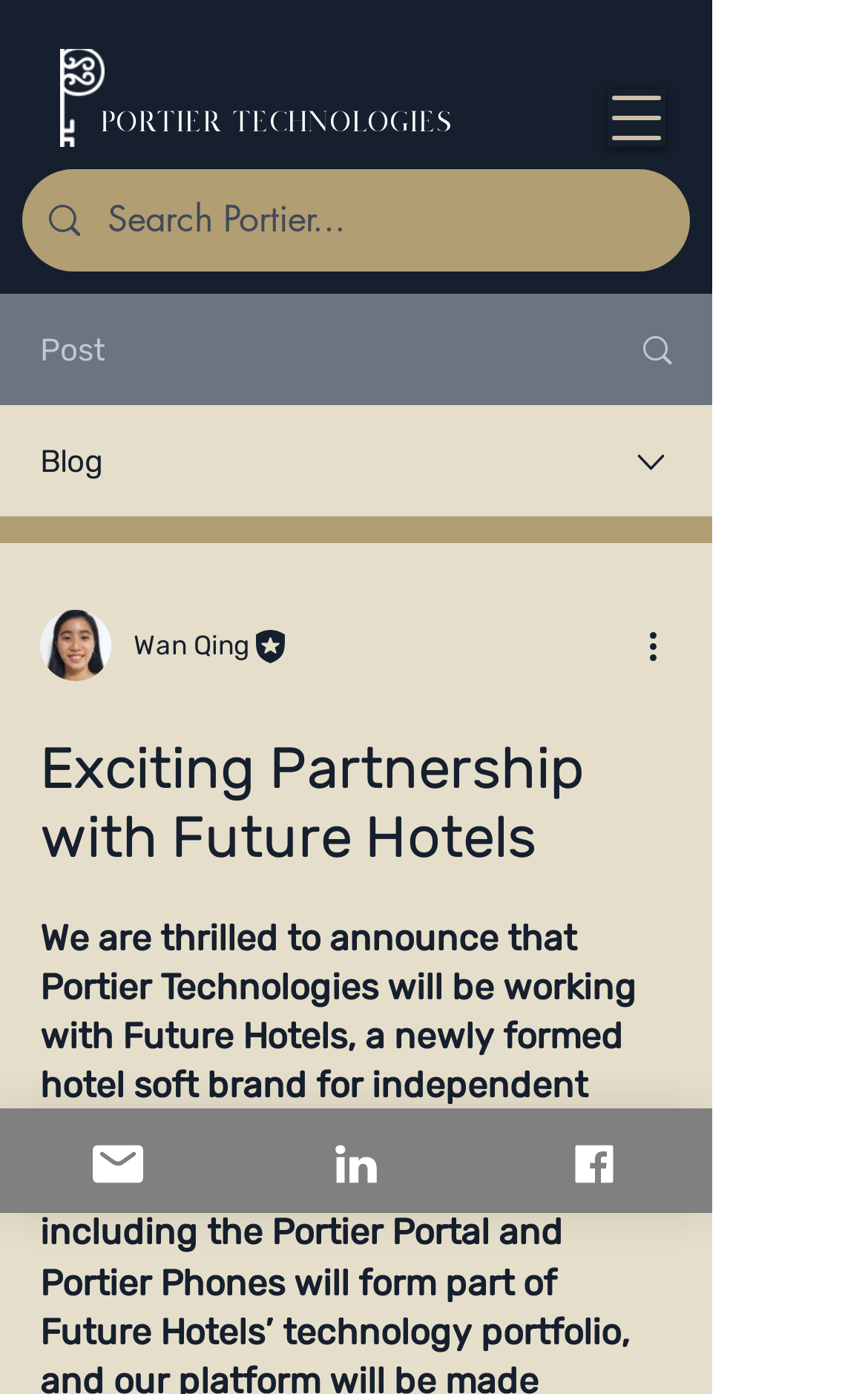Please locate the bounding box coordinates for the element that should be clicked to achieve the following instruction: "browse by topic". Ensure the coordinates are given as four float numbers between 0 and 1, i.e., [left, top, right, bottom].

None